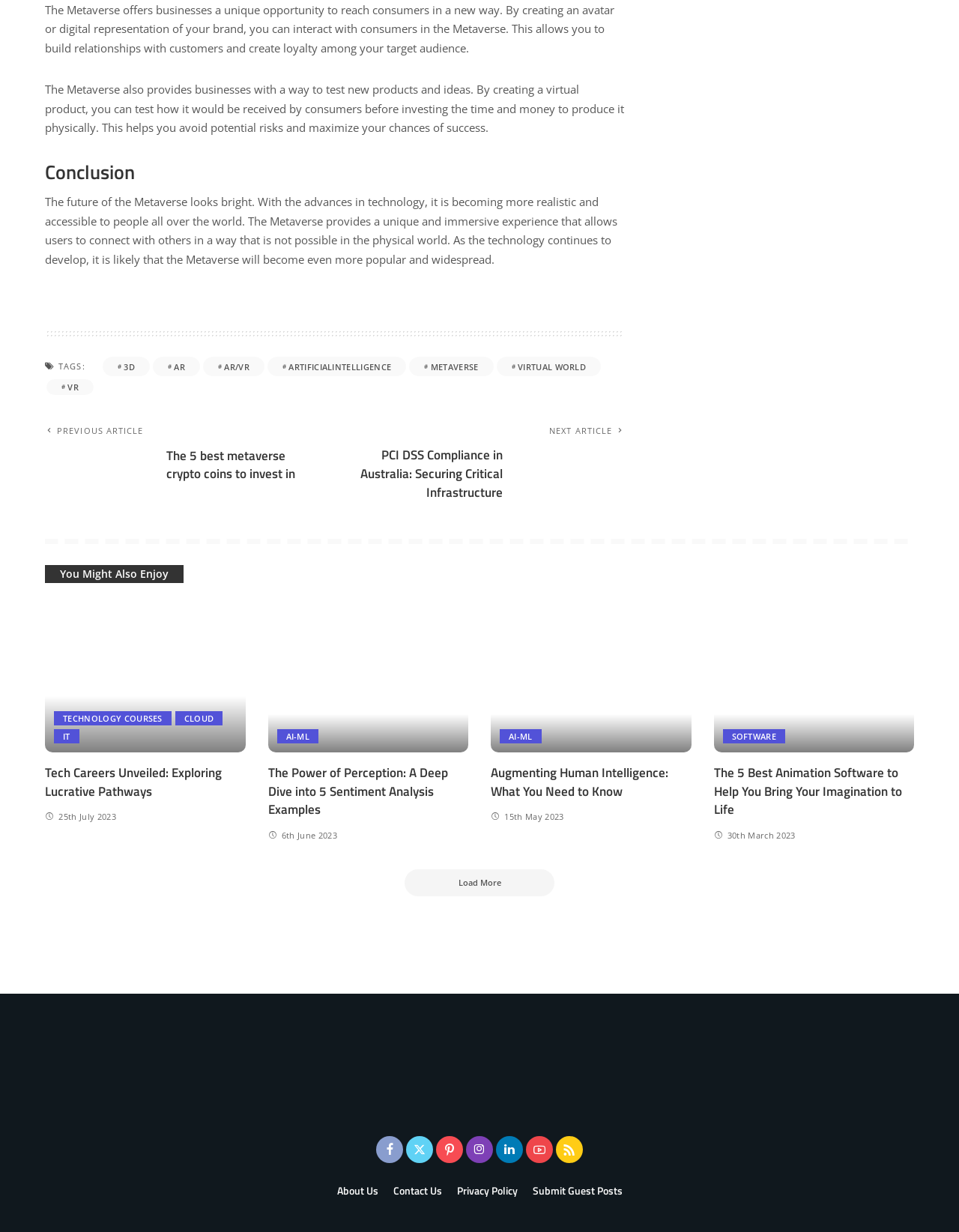Please specify the bounding box coordinates of the clickable section necessary to execute the following command: "Learn about 'Augmenting Human Intelligence: What You Need to Know'".

[0.512, 0.659, 0.721, 0.781]